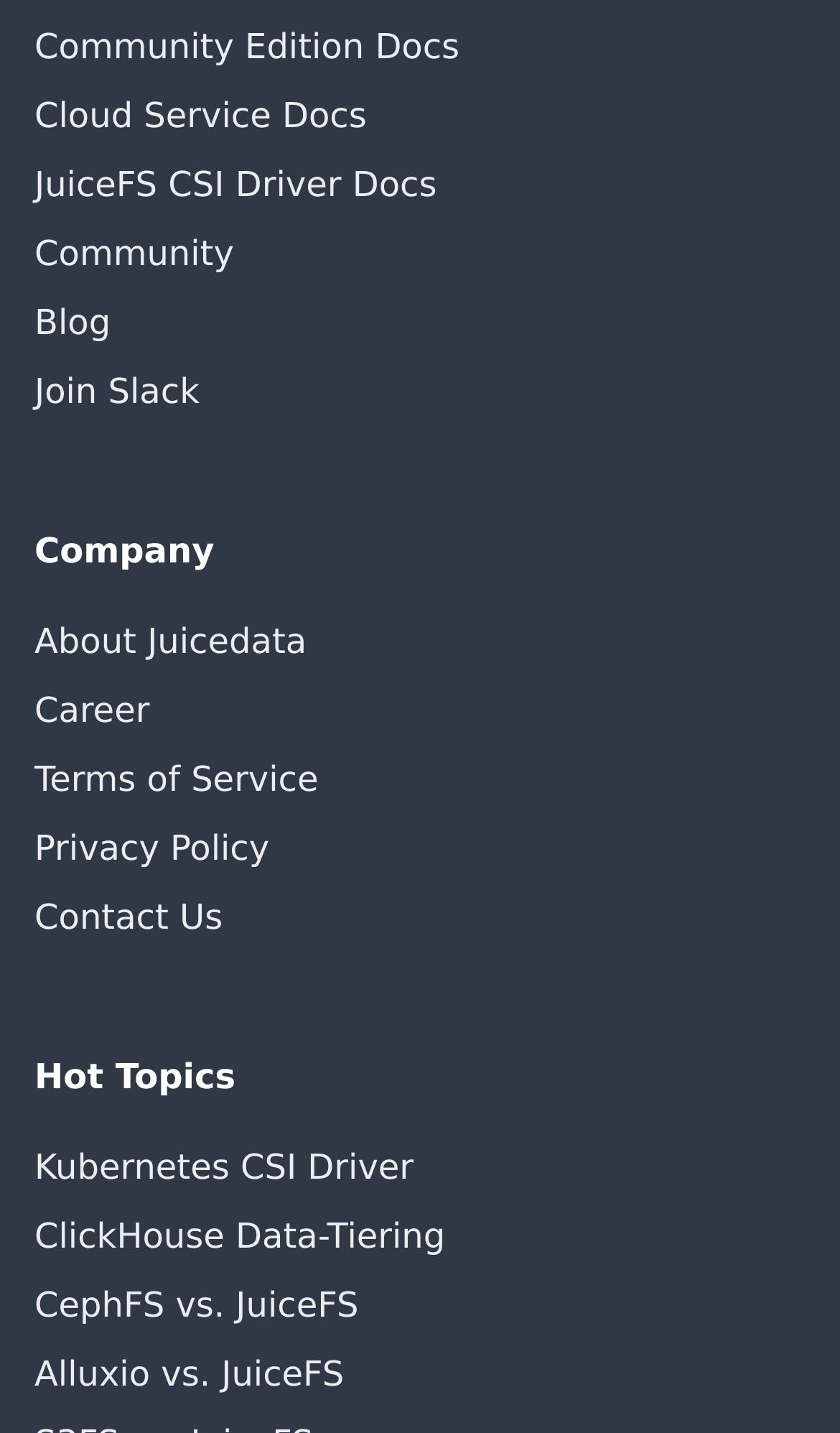Determine the bounding box coordinates for the area that needs to be clicked to fulfill this task: "Contact Us". The coordinates must be given as four float numbers between 0 and 1, i.e., [left, top, right, bottom].

[0.041, 0.616, 0.959, 0.664]